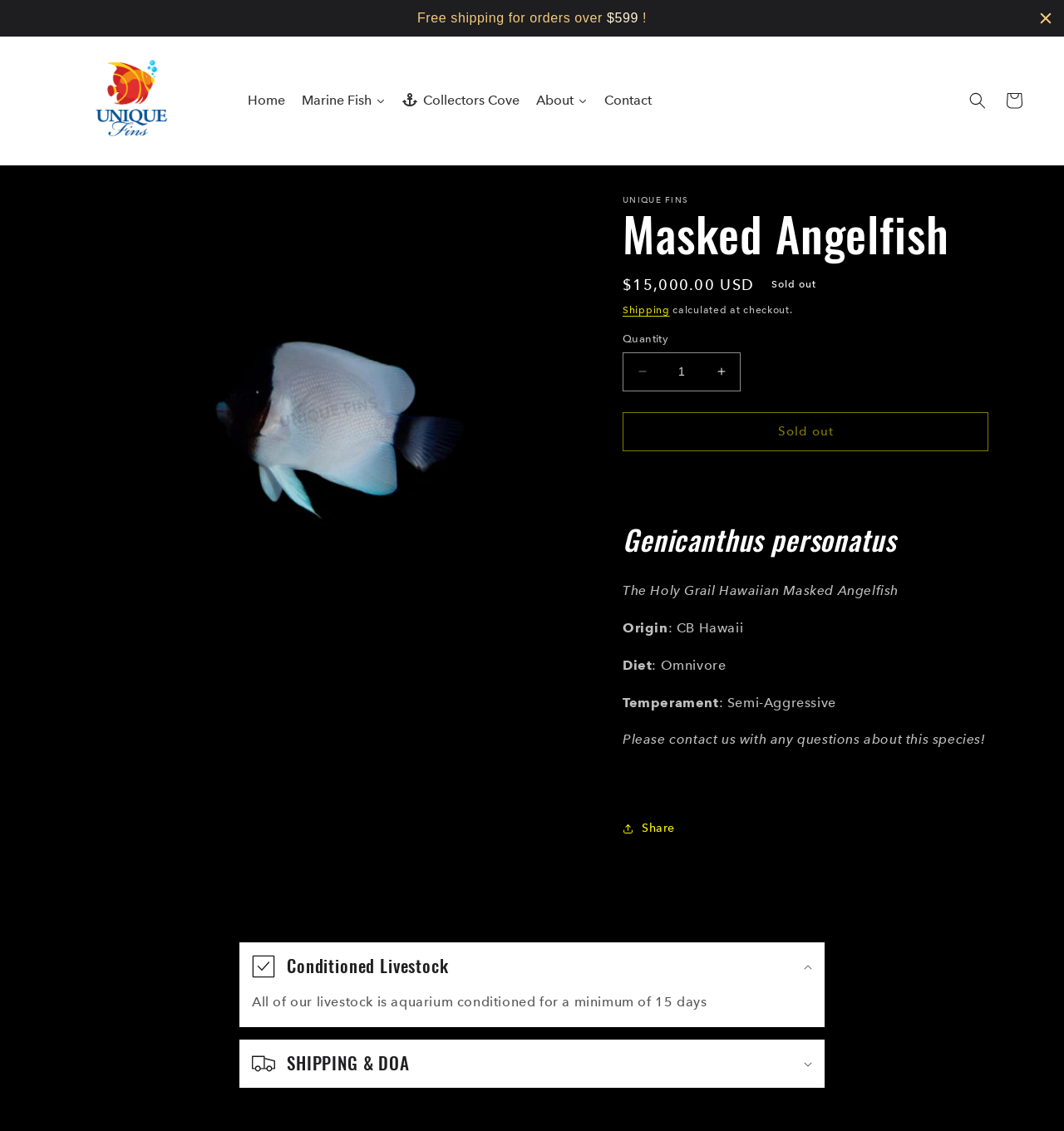Find the bounding box coordinates of the element to click in order to complete the given instruction: "Decrease the quantity of Masked Angelfish."

[0.586, 0.311, 0.621, 0.346]